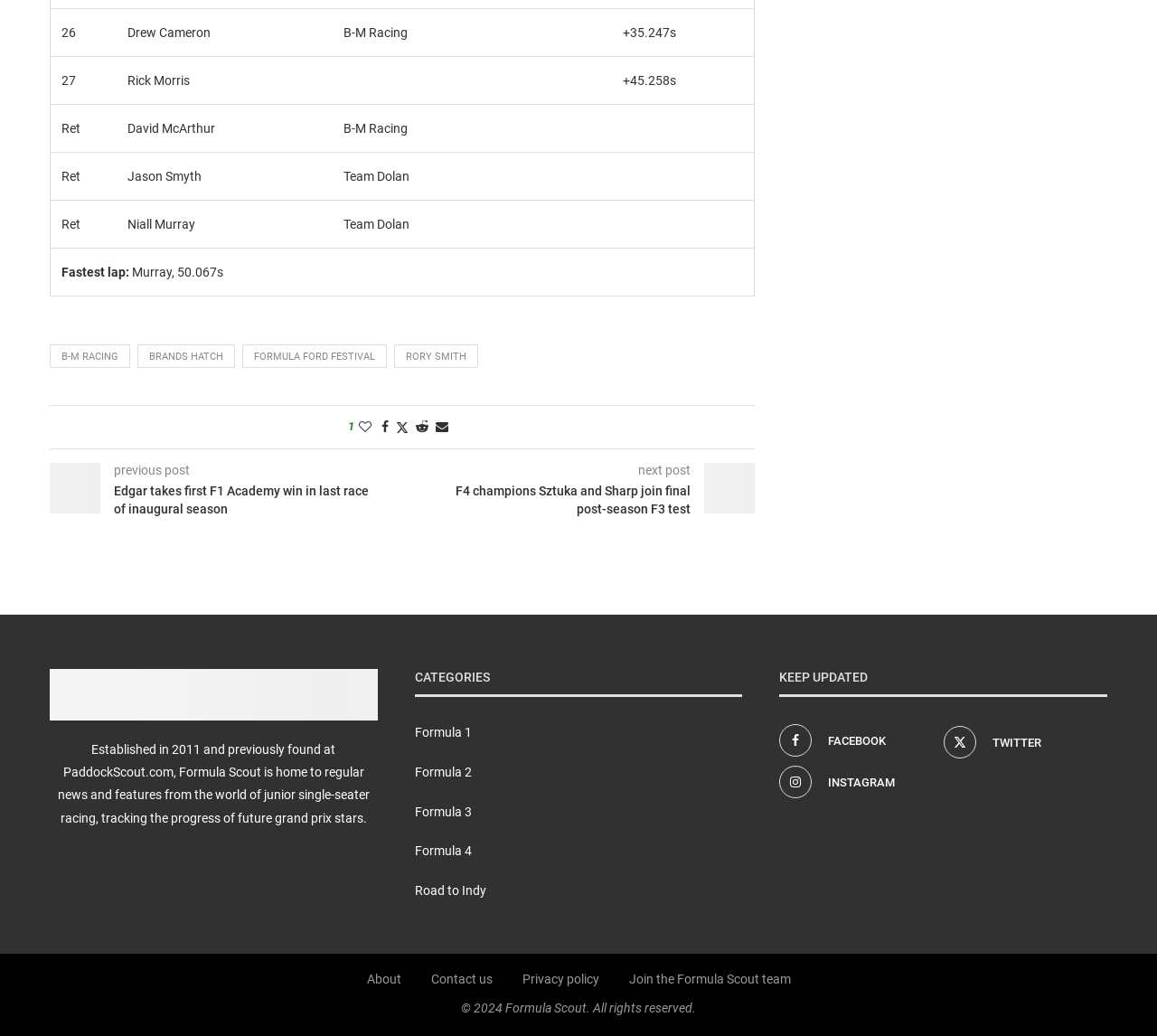Determine the coordinates of the bounding box that should be clicked to complete the instruction: "Go to the 'About' page". The coordinates should be represented by four float numbers between 0 and 1: [left, top, right, bottom].

[0.317, 0.938, 0.346, 0.952]